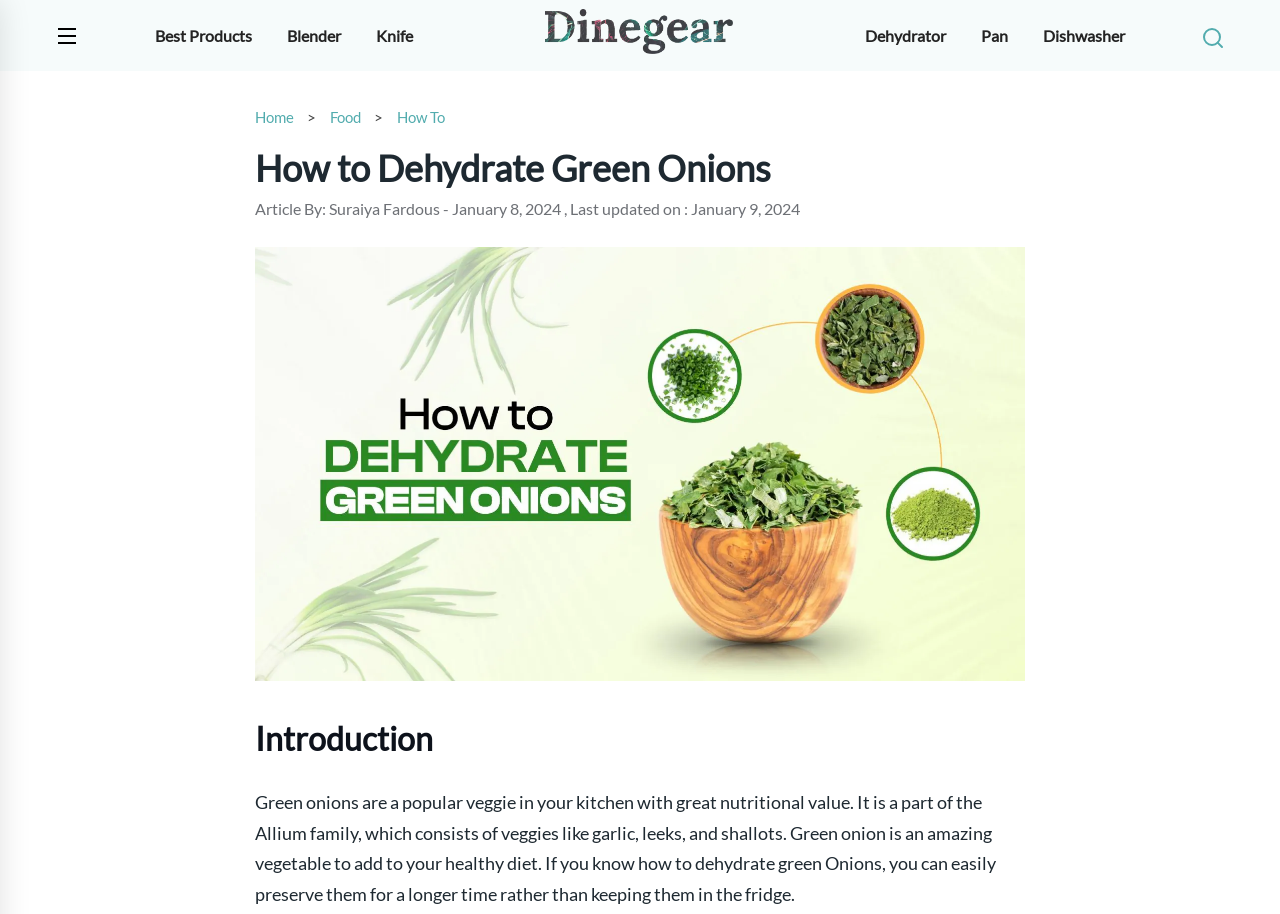Describe every aspect of the webpage comprehensively.

This webpage is about dehydrating green onions, with a focus on the blog post "How to Dehydrate Green Onions". At the top left, there is a small "x" icon. Next to it, there is a small image. Below these elements, there are several links to other pages, including "Best Products", "Blender", "Knife", and more, which are aligned horizontally. 

To the right of these links, there is the "Dinegear logo" with an image. Further to the right, there are more links, including "Dehydrator", "Pan", and "Dishwasher". At the top right corner, there is another small image.

Below these top elements, there are three links: "Home", "Food", and "How To", which are aligned horizontally. The main content of the webpage starts with a heading "How to Dehydrate Green Onions", followed by the author's name "Suraiya Fardous" and the publication date. 

Below the author information, there is a large image related to dehydrating green onions. The main article is divided into sections, with the first section titled "Introduction". This section provides an introduction to green onions, their nutritional value, and the benefits of dehydrating them.